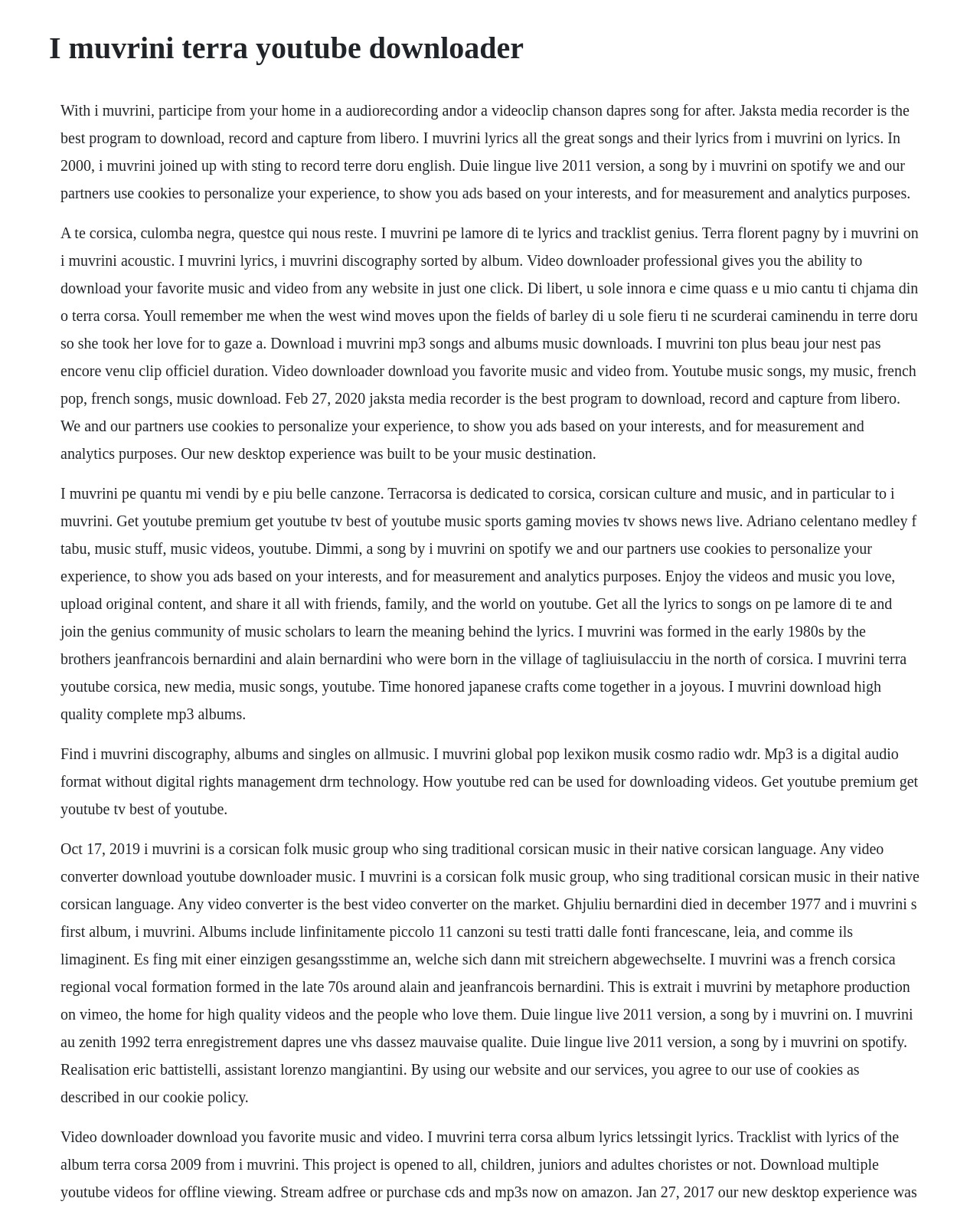Please locate and generate the primary heading on this webpage.

I muvrini terra youtube downloader